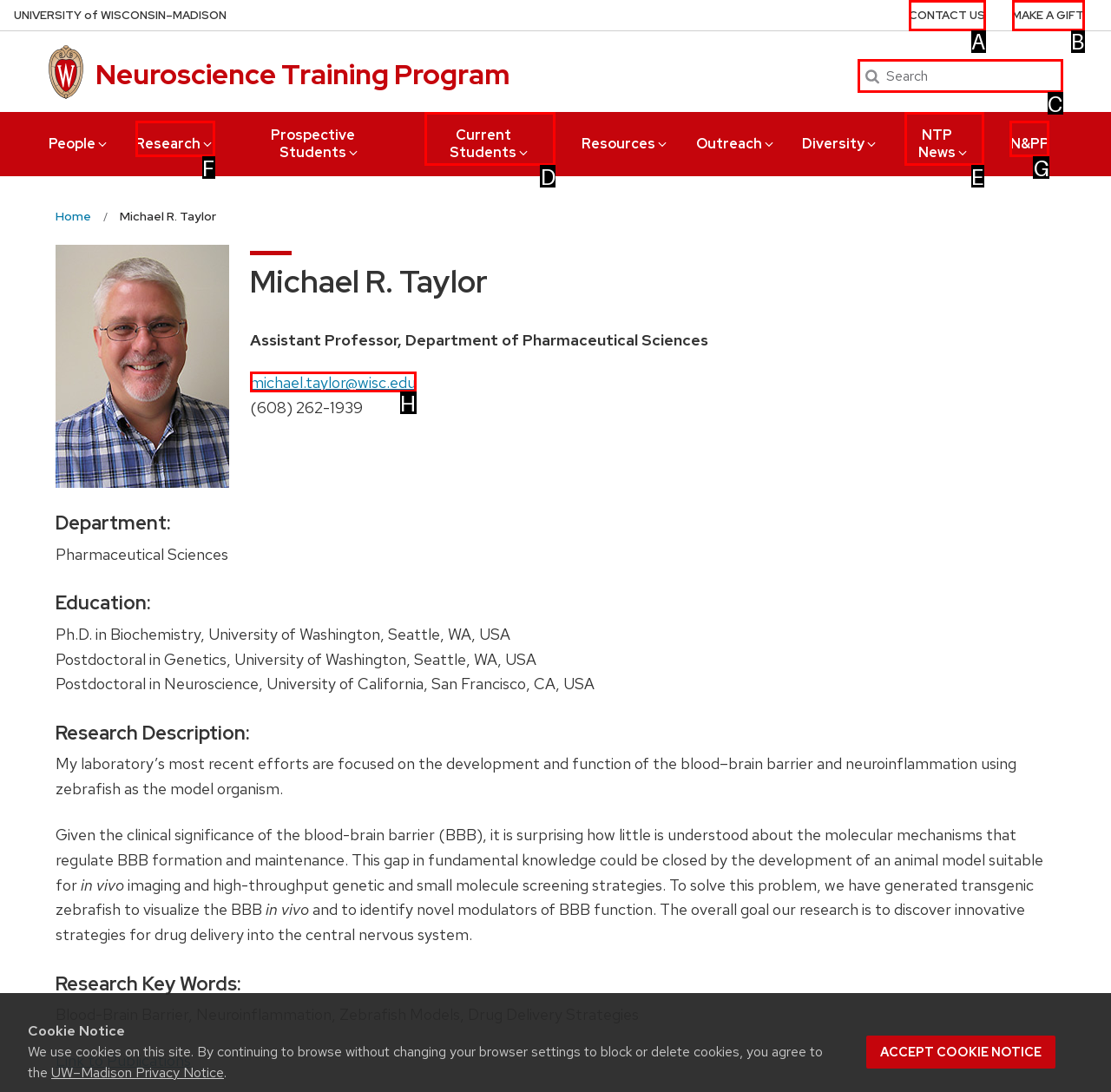Select the appropriate bounding box to fulfill the task: Make a gift Respond with the corresponding letter from the choices provided.

B